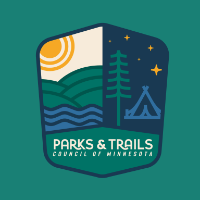Give a one-word or phrase response to the following question: What is represented by the four distinct sections of the emblem?

Diversity of Minnesota's landscapes